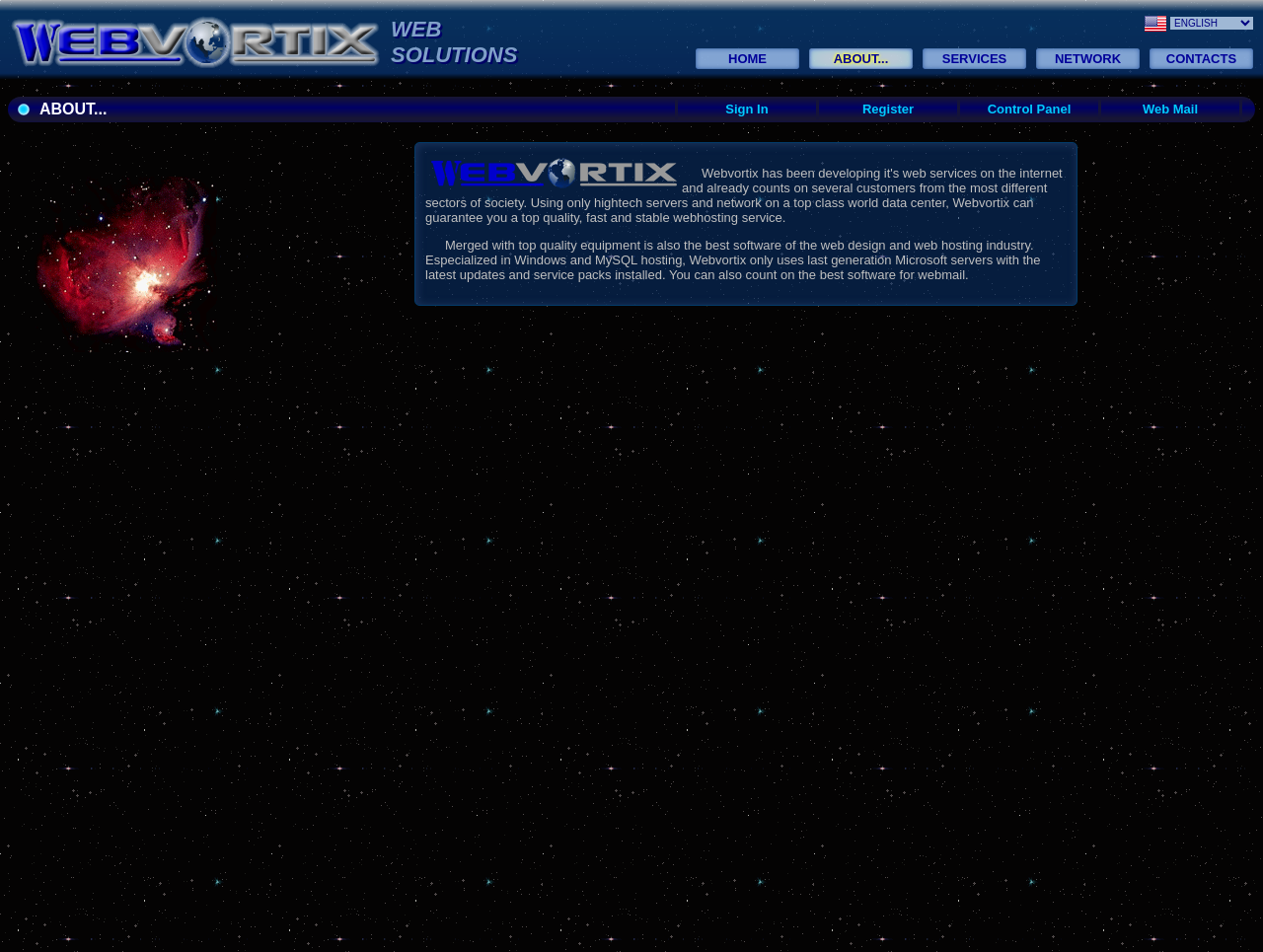Could you please study the image and provide a detailed answer to the question:
What are the options for users to access their accounts?

The options for users to access their accounts are Sign In, Register, Control Panel, and Web Mail, which are all links located at the top-right corner of the webpage.